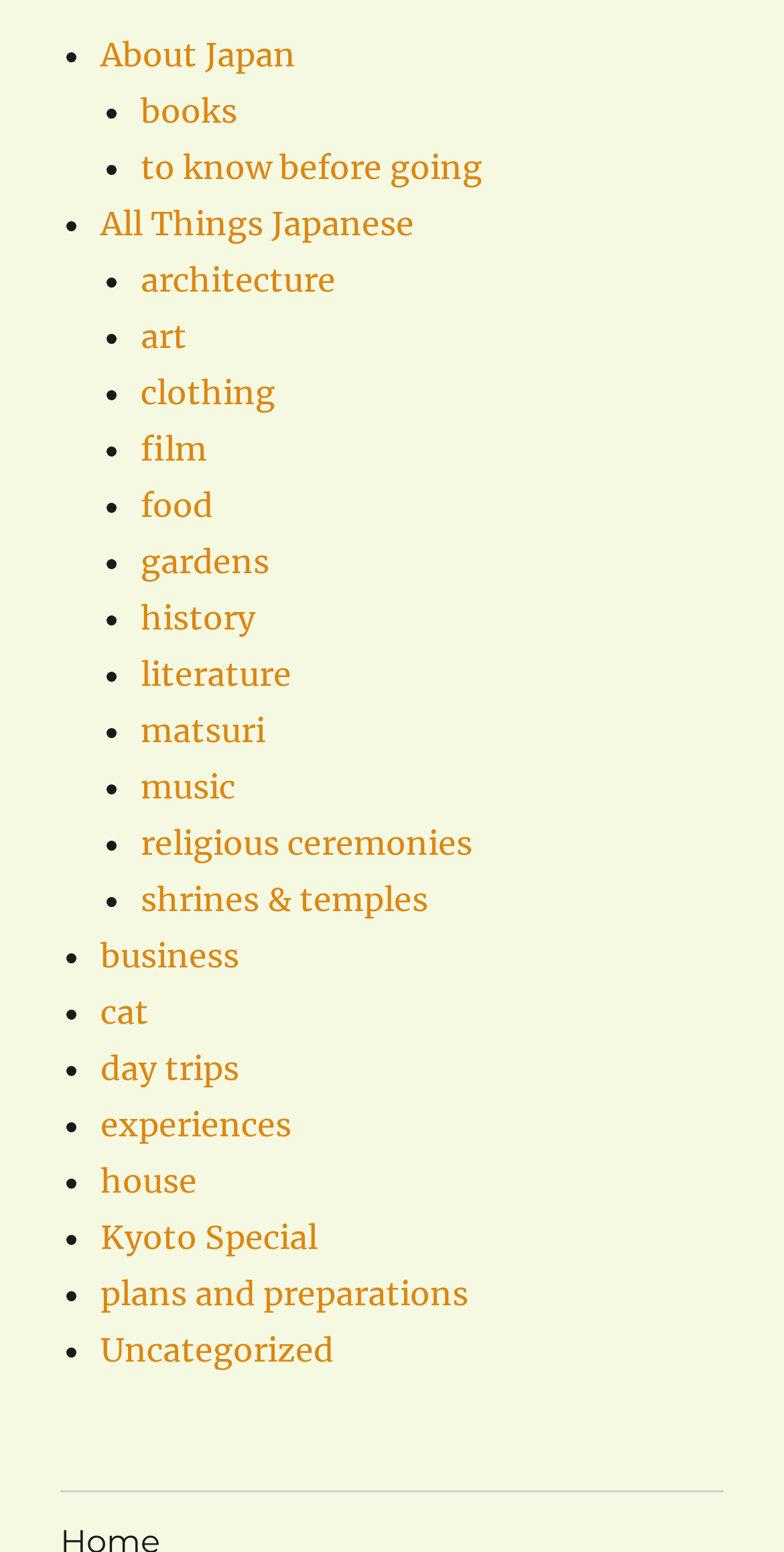Using the element description: "About Japan", determine the bounding box coordinates for the specified UI element. The coordinates should be four float numbers between 0 and 1, [left, top, right, bottom].

[0.128, 0.022, 0.377, 0.048]